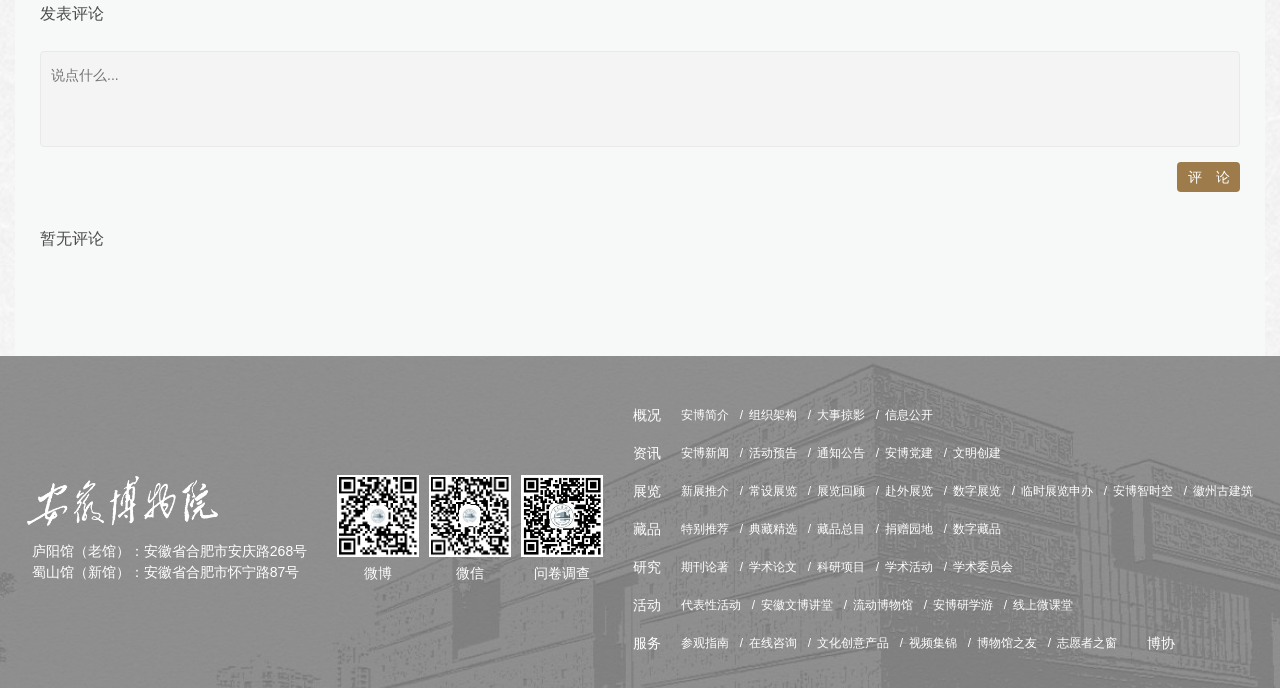What is the text of the second link?
Using the image as a reference, answer with just one word or a short phrase.

庐阳馆（老馆）：安徽省合肥市安庆路268号